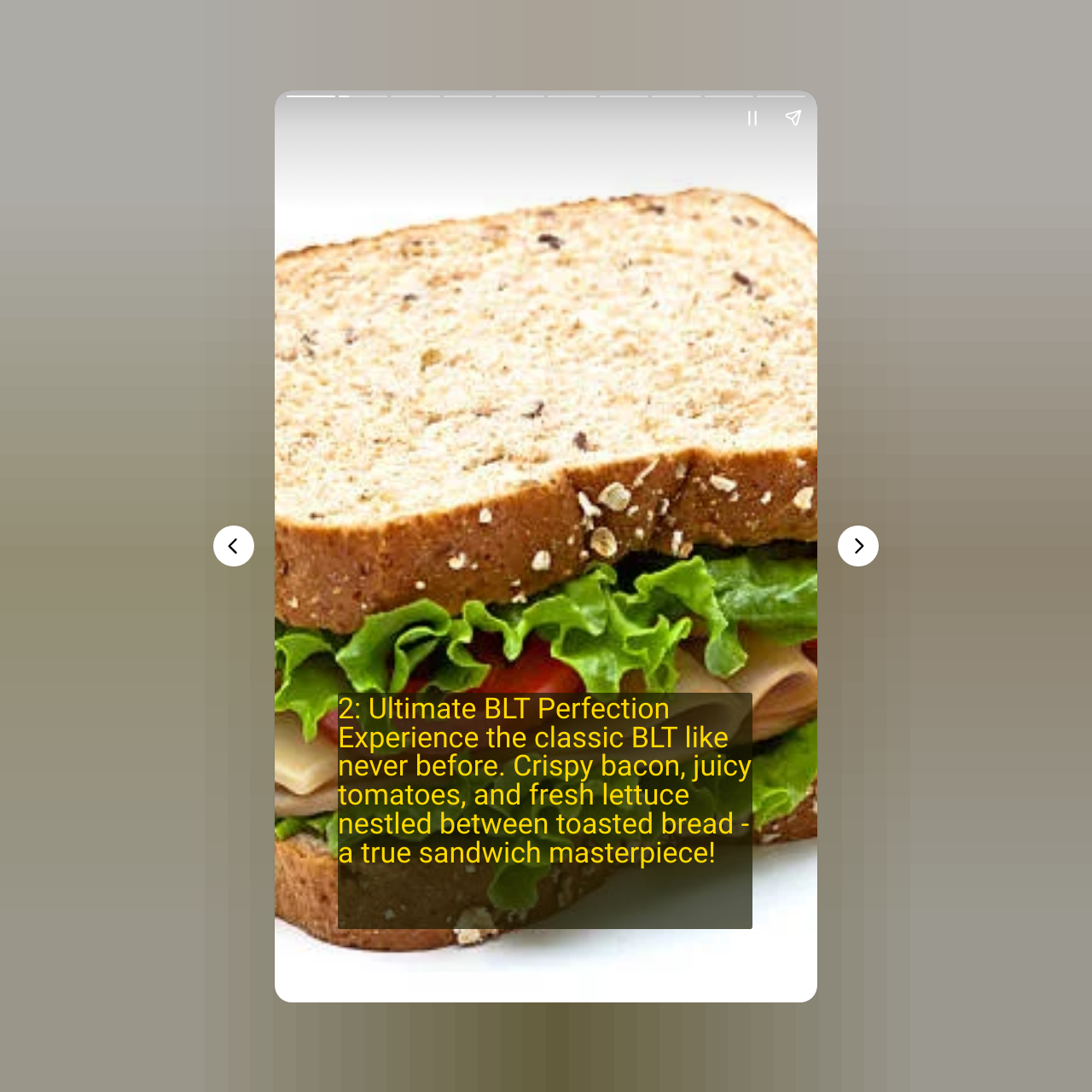How many buttons are there in the complementary section?
Please provide a comprehensive answer to the question based on the webpage screenshot.

In the complementary section, there are two buttons: 'Pause story' and 'Share story'. These buttons are located within the bounding box coordinates [0.252, 0.082, 0.748, 0.192].